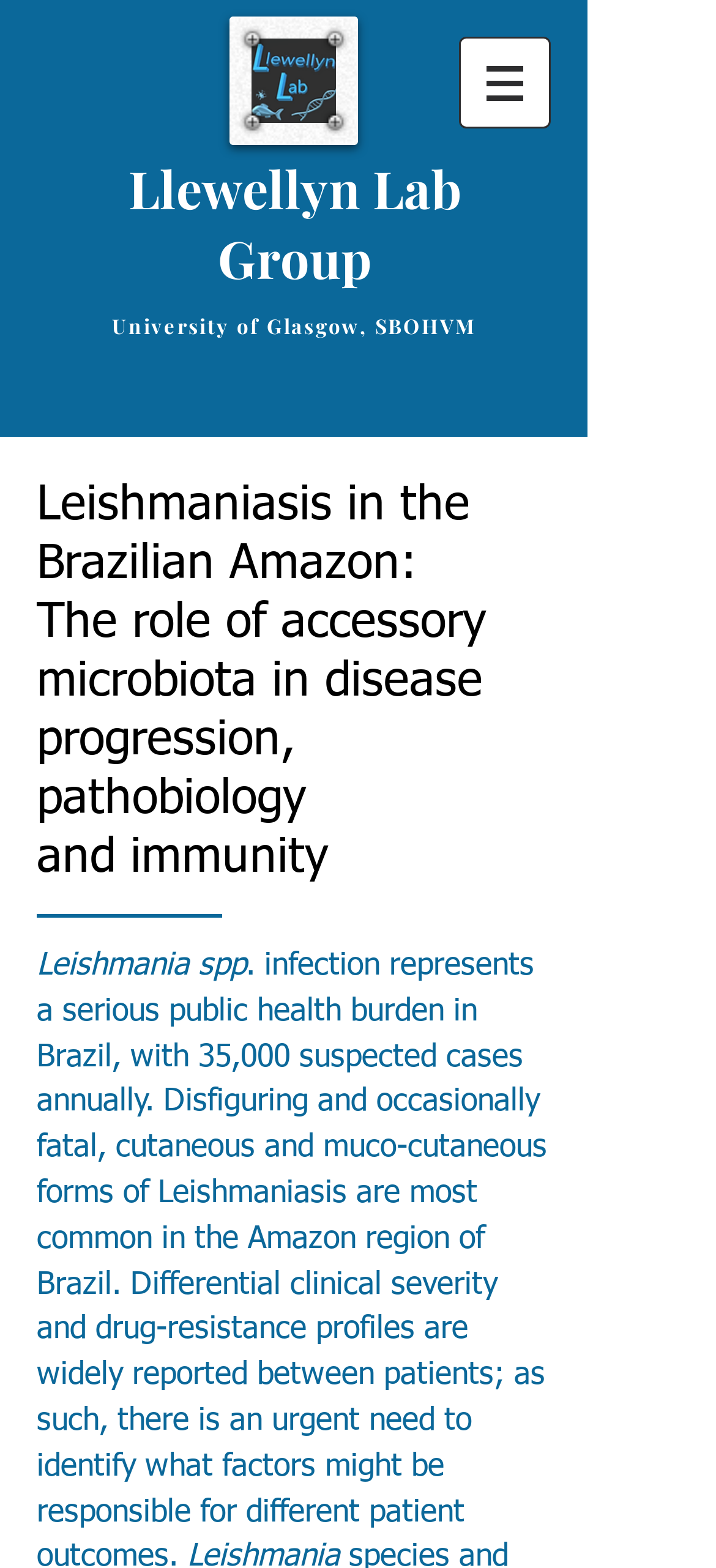Please provide a detailed answer to the question below by examining the image:
What is the genus of the parasite being studied?

I found the answer by looking at the static text element with the text 'Leishmania spp' which suggests that the genus of the parasite being studied is Leishmania.